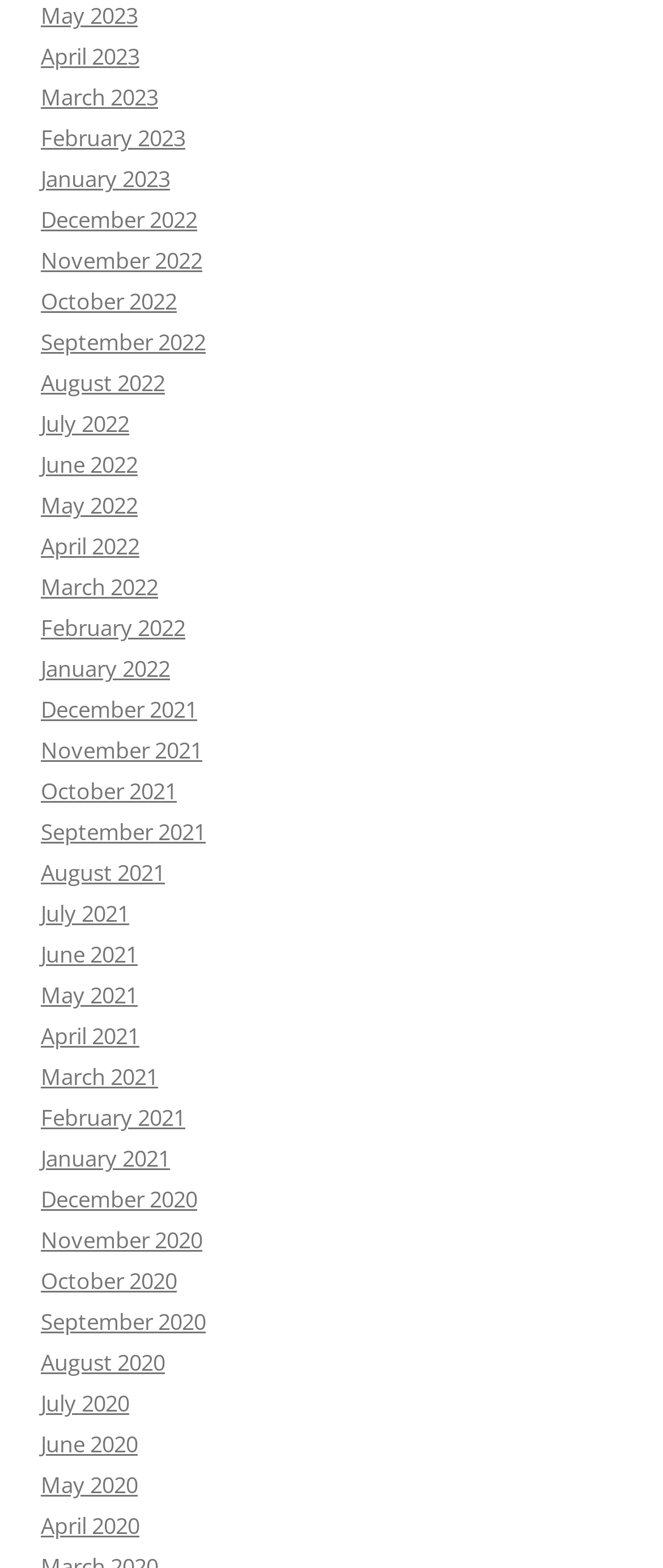How many links are there in the first row?
Based on the image, provide your answer in one word or phrase.

5